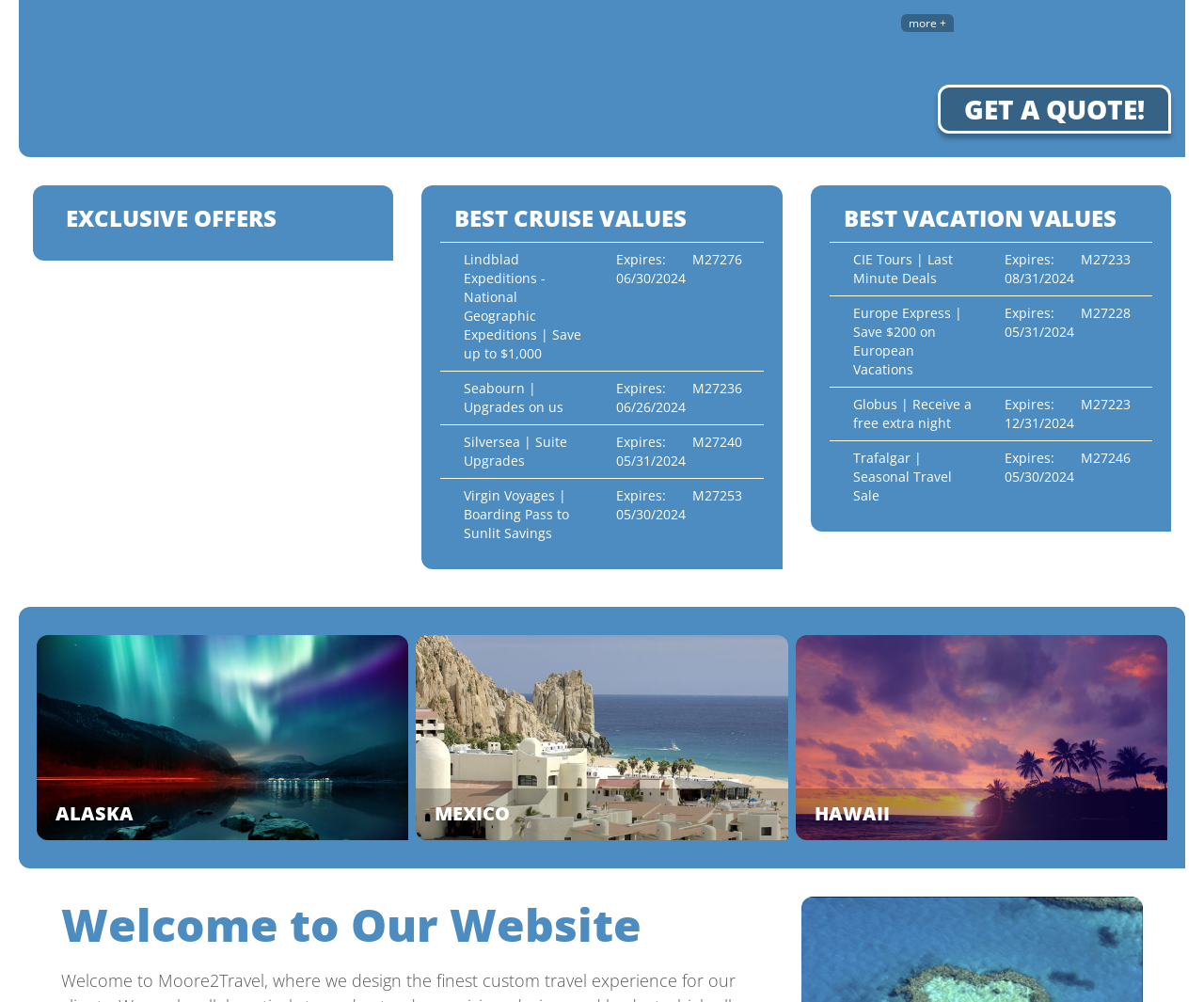Please locate the bounding box coordinates of the element that should be clicked to complete the given instruction: "Explore Lindblad Expeditions offers".

[0.366, 0.241, 0.634, 0.37]